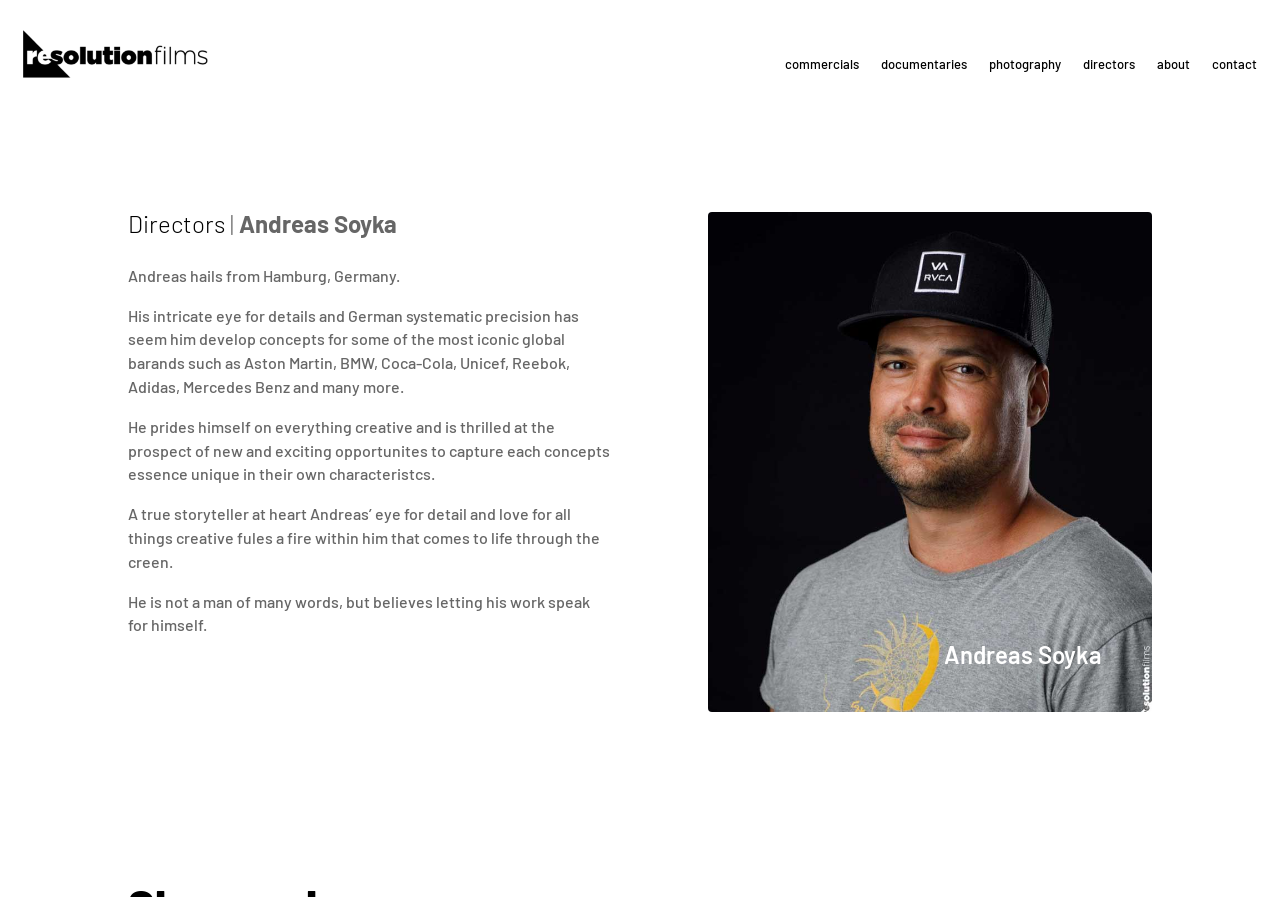What is the location of Resolution Films?
Please respond to the question with a detailed and well-explained answer.

The meta description of the webpage mentions 'Resolution Films is a creative film, video and production company based in Doha, Qatar', indicating that the location of Resolution Films is Doha, Qatar.